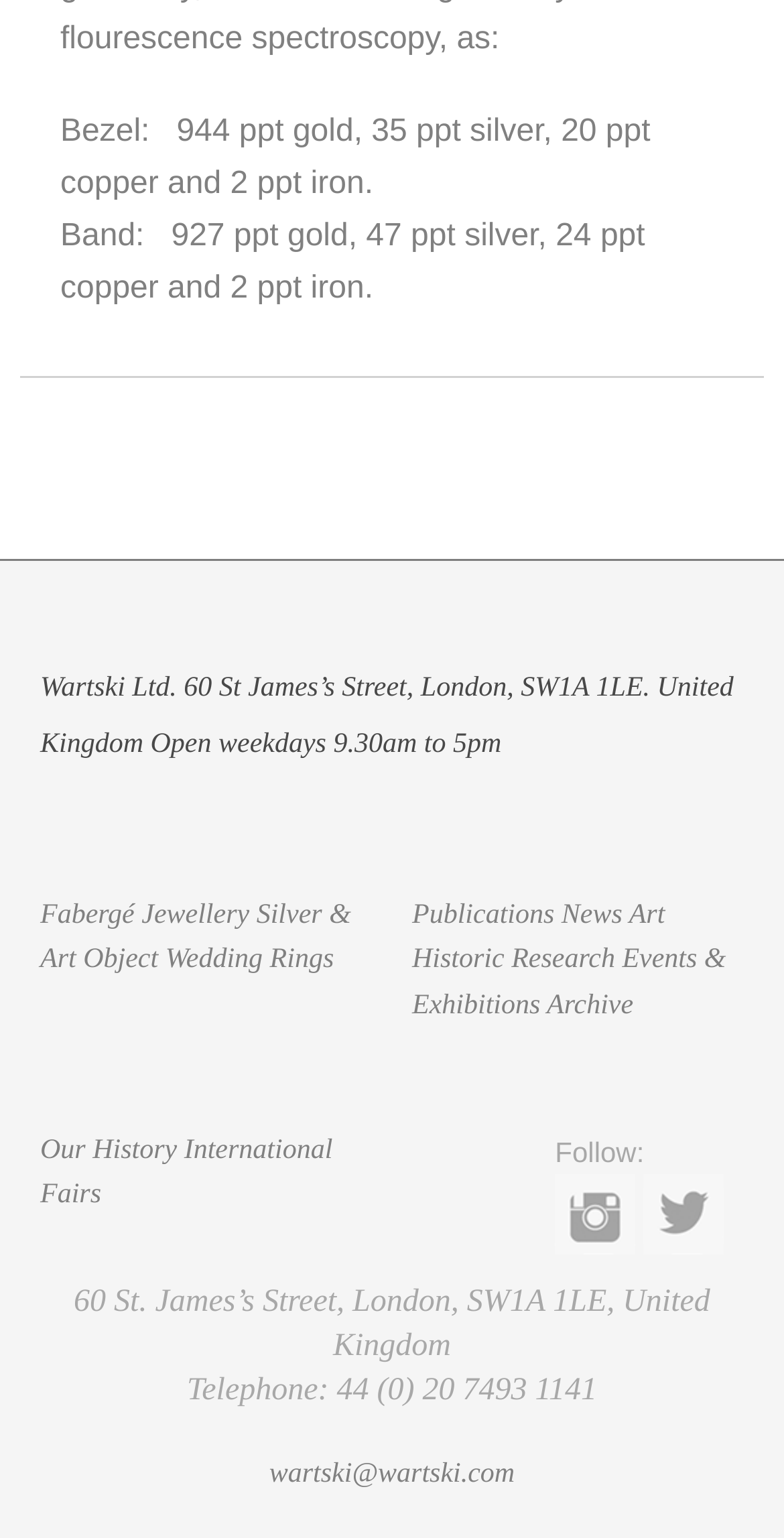Extract the bounding box coordinates of the UI element described by: "News". The coordinates should include four float numbers ranging from 0 to 1, e.g., [left, top, right, bottom].

[0.716, 0.585, 0.794, 0.605]